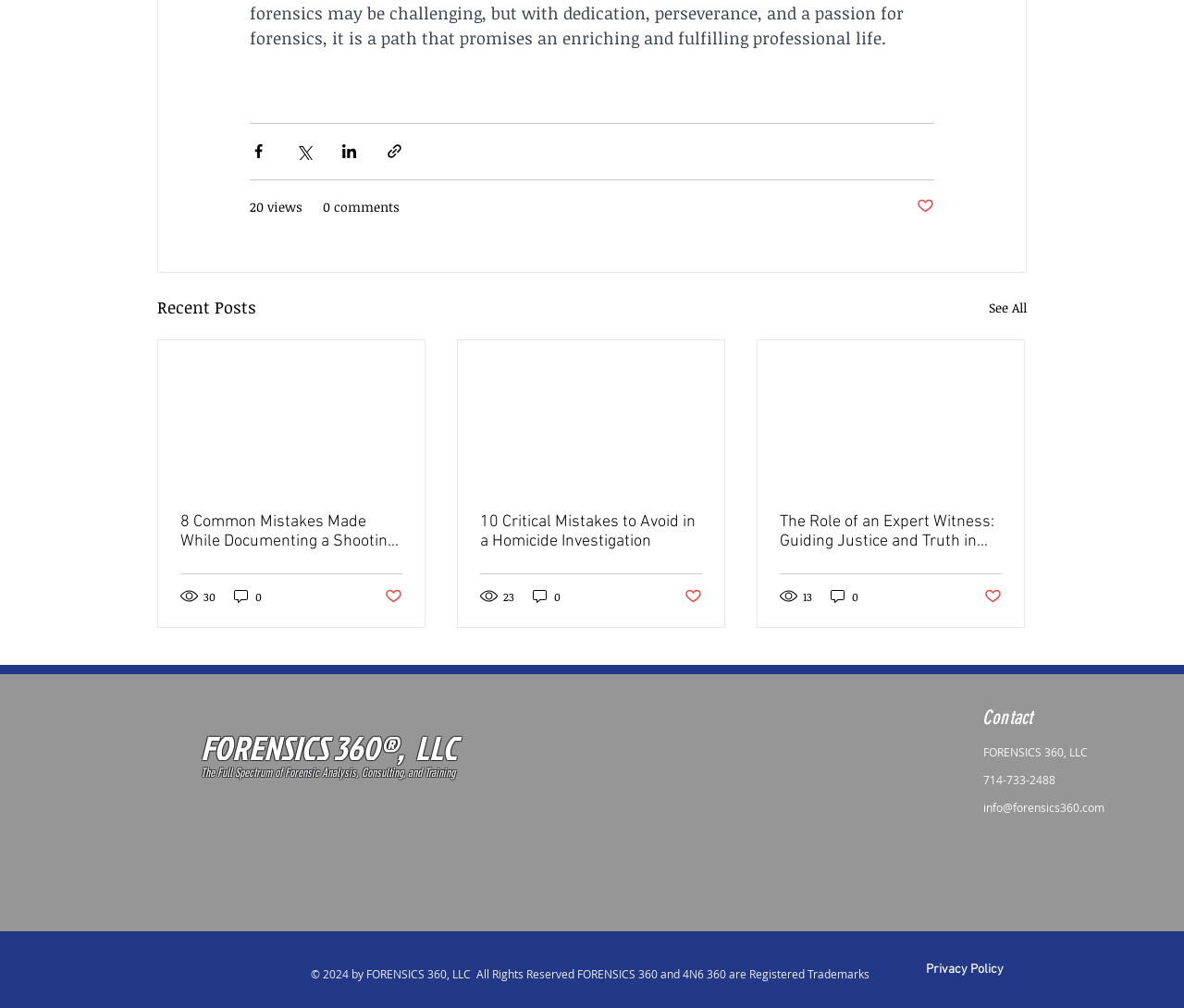How many views does the first article have?
Please use the image to provide an in-depth answer to the question.

The first article is located in the middle section of the webpage, and it has a label '30 views' below the title. This label indicates the number of views the article has received.